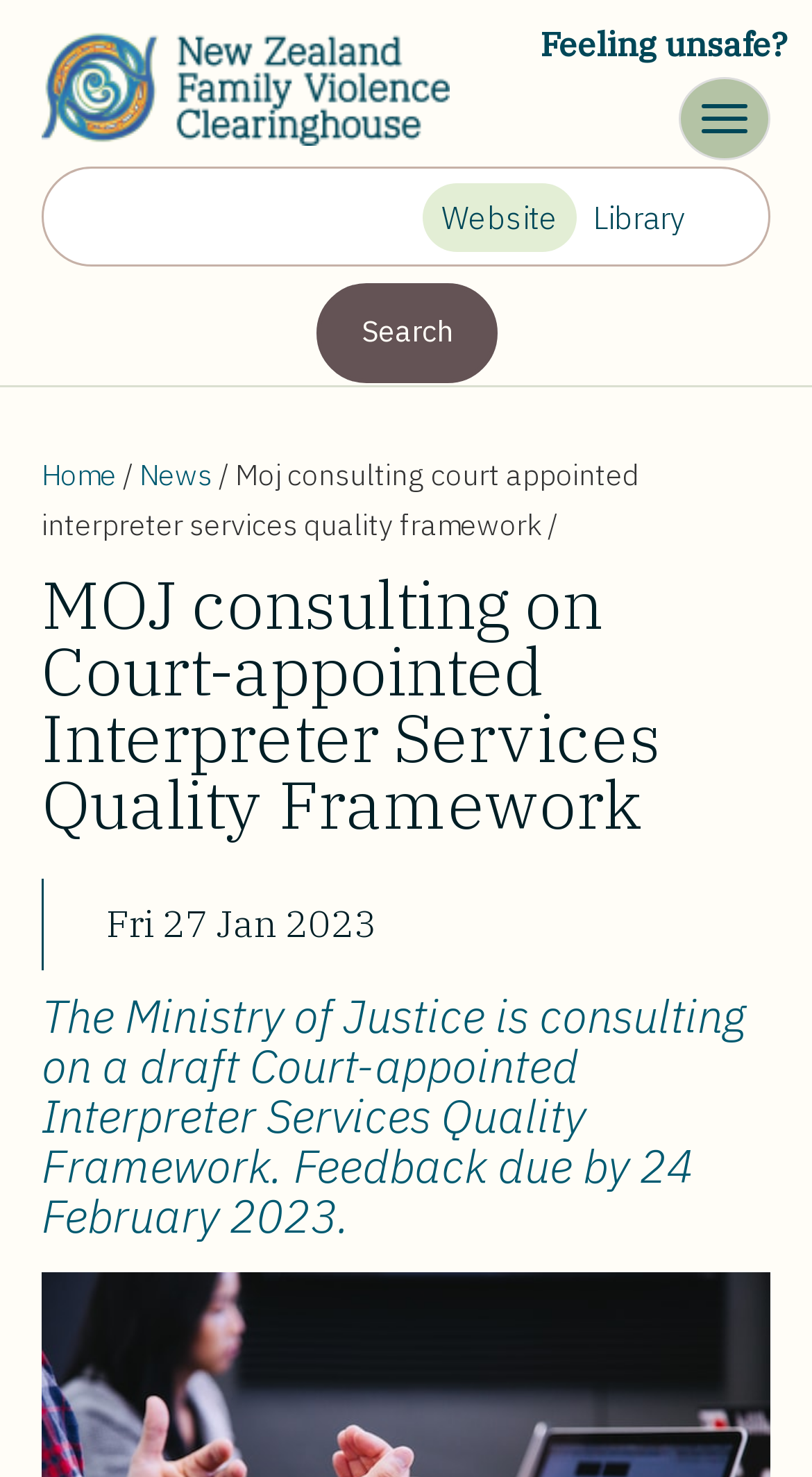What is the deadline for providing feedback on the consultation?
Utilize the image to construct a detailed and well-explained answer.

The webpage states that 'Feedback due by 24 February 2023', which suggests the deadline for providing feedback on the consultation.